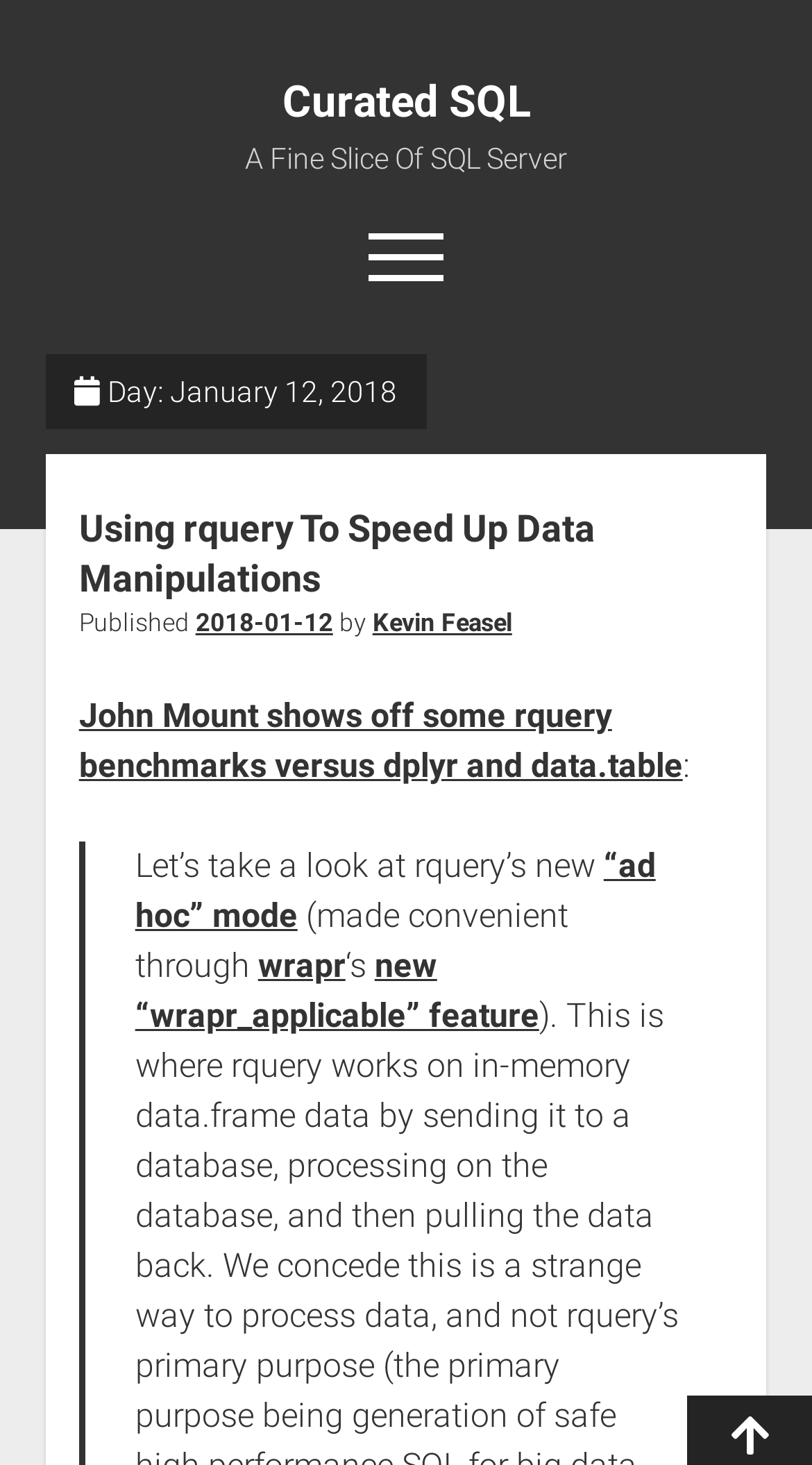Indicate the bounding box coordinates of the element that must be clicked to execute the instruction: "open menu". The coordinates should be given as four float numbers between 0 and 1, i.e., [left, top, right, bottom].

[0.454, 0.159, 0.546, 0.199]